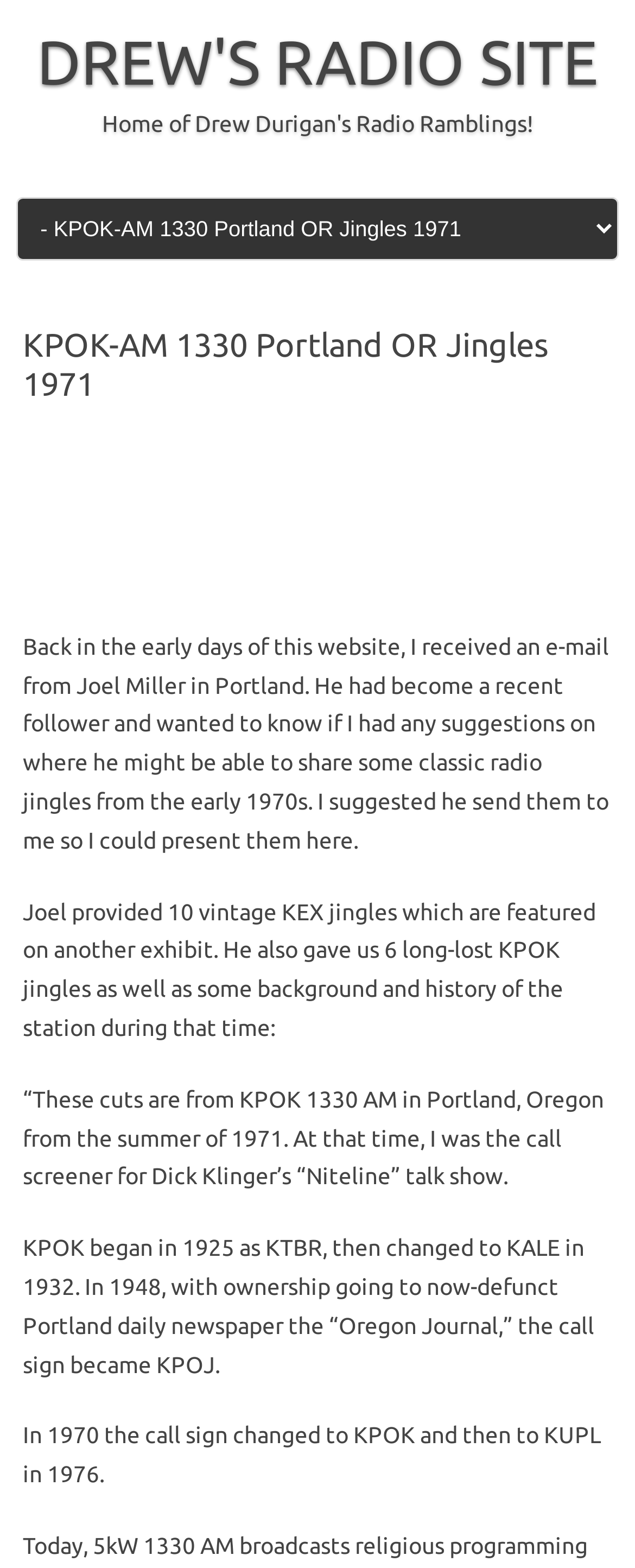Refer to the screenshot and answer the following question in detail:
What is the name of the talk show mentioned?

The webpage mentions that the author was the call screener for Dick Klinger's 'Niteline' talk show, which suggests that 'Niteline' is the name of the talk show.